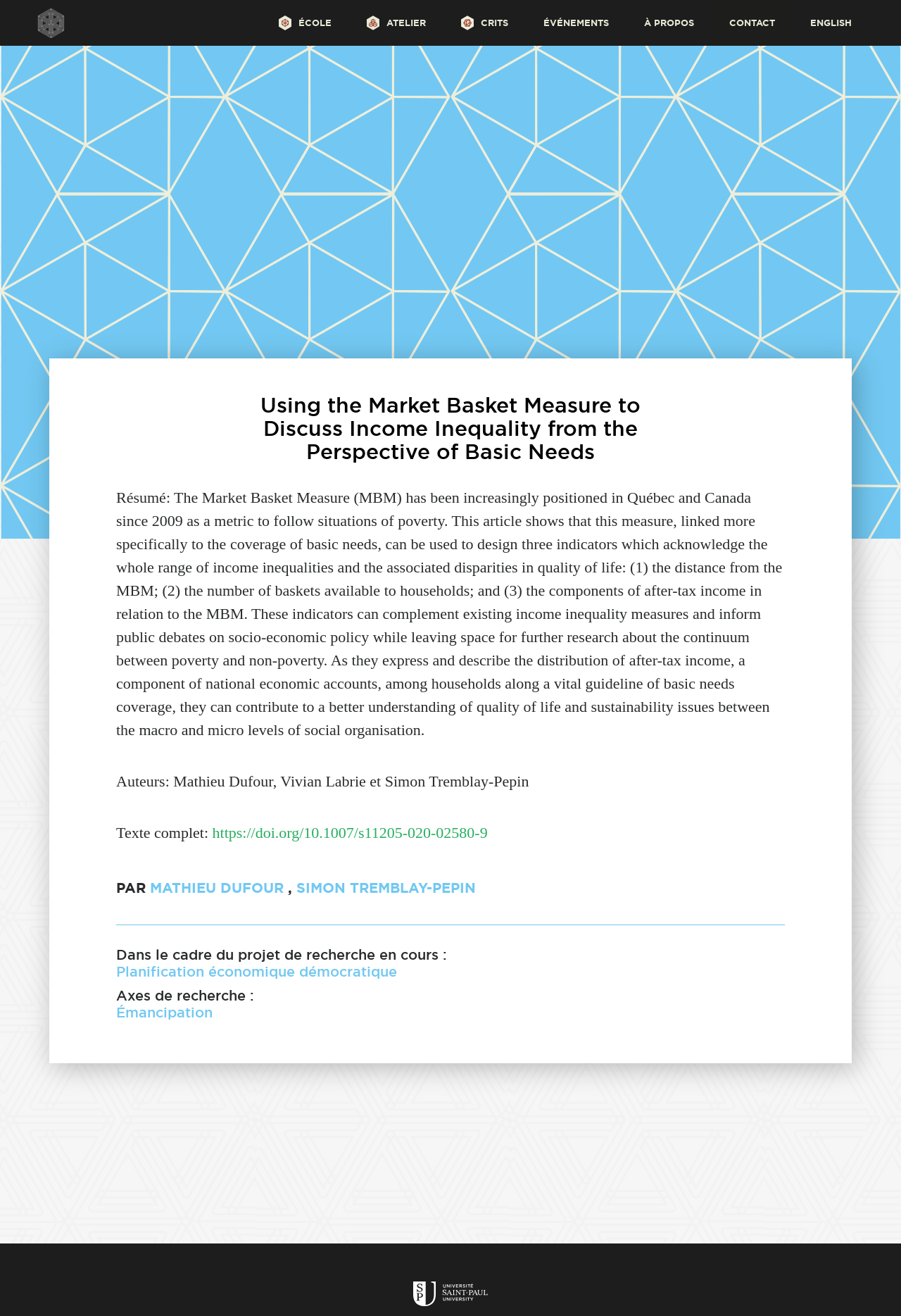Please identify the bounding box coordinates of the area that needs to be clicked to fulfill the following instruction: "Click on ÉCOLE."

[0.29, 0.0, 0.388, 0.035]